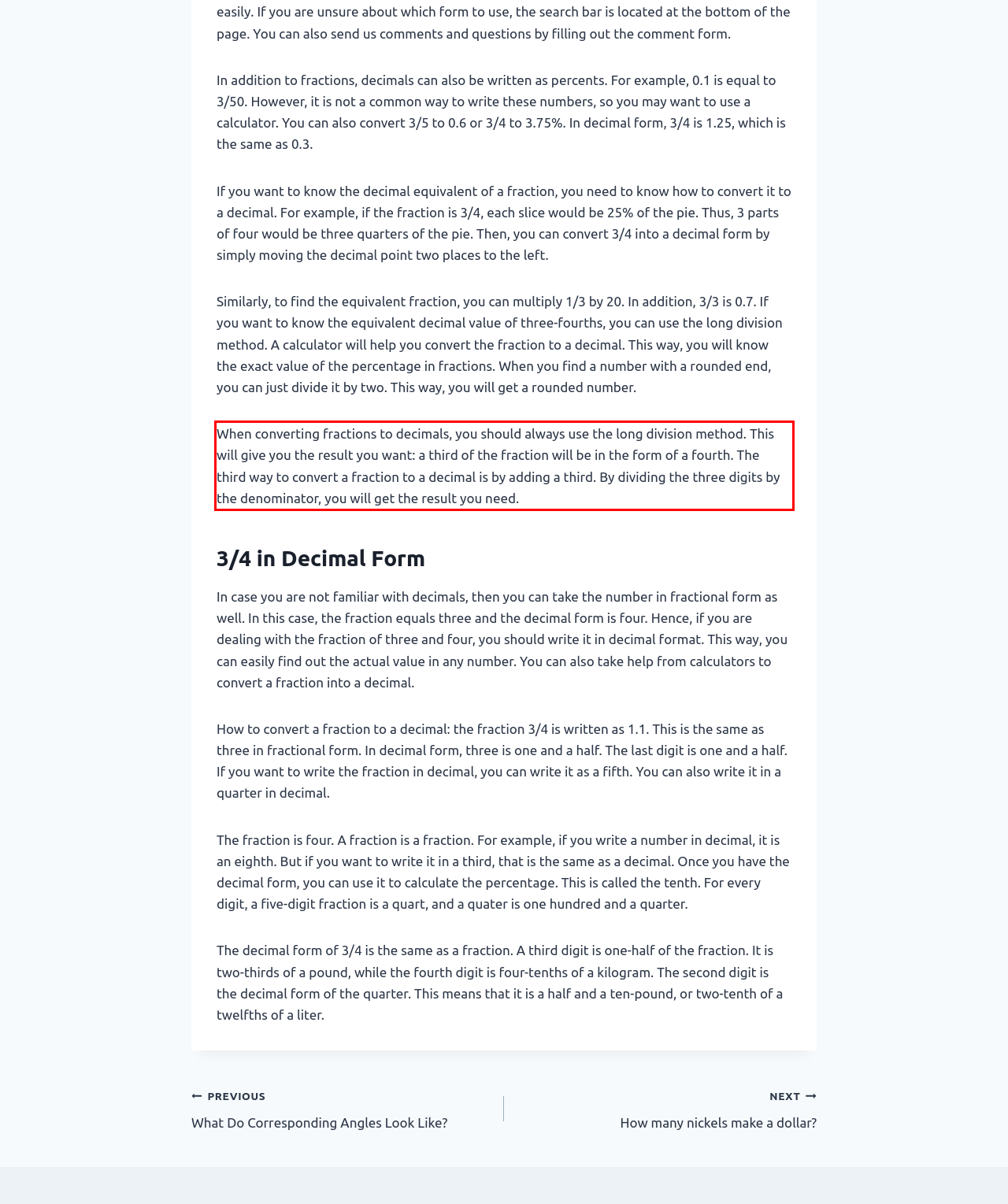You are looking at a screenshot of a webpage with a red rectangle bounding box. Use OCR to identify and extract the text content found inside this red bounding box.

When converting fractions to decimals, you should always use the long division method. This will give you the result you want: a third of the fraction will be in the form of a fourth. The third way to convert a fraction to a decimal is by adding a third. By dividing the three digits by the denominator, you will get the result you need.